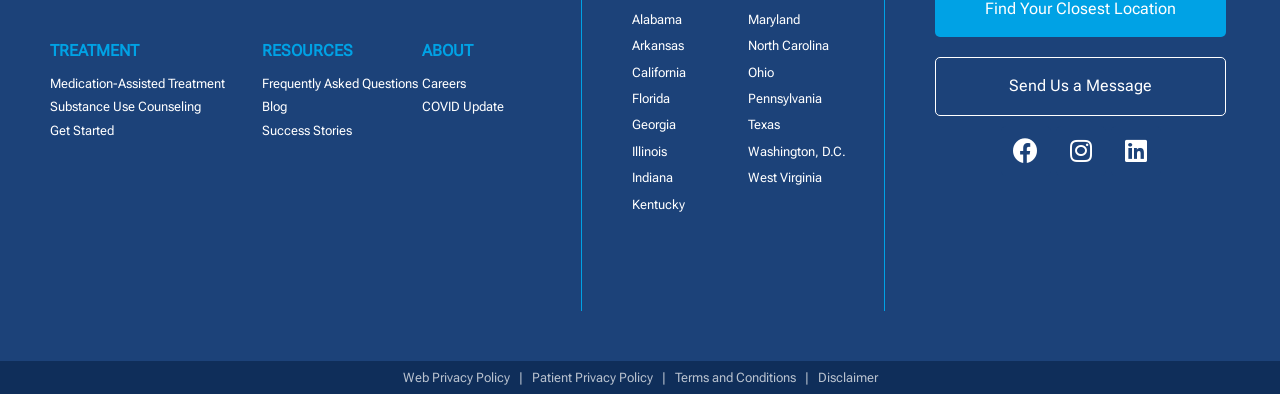Identify the bounding box coordinates of the specific part of the webpage to click to complete this instruction: "View 'Success Stories'".

[0.205, 0.312, 0.275, 0.35]